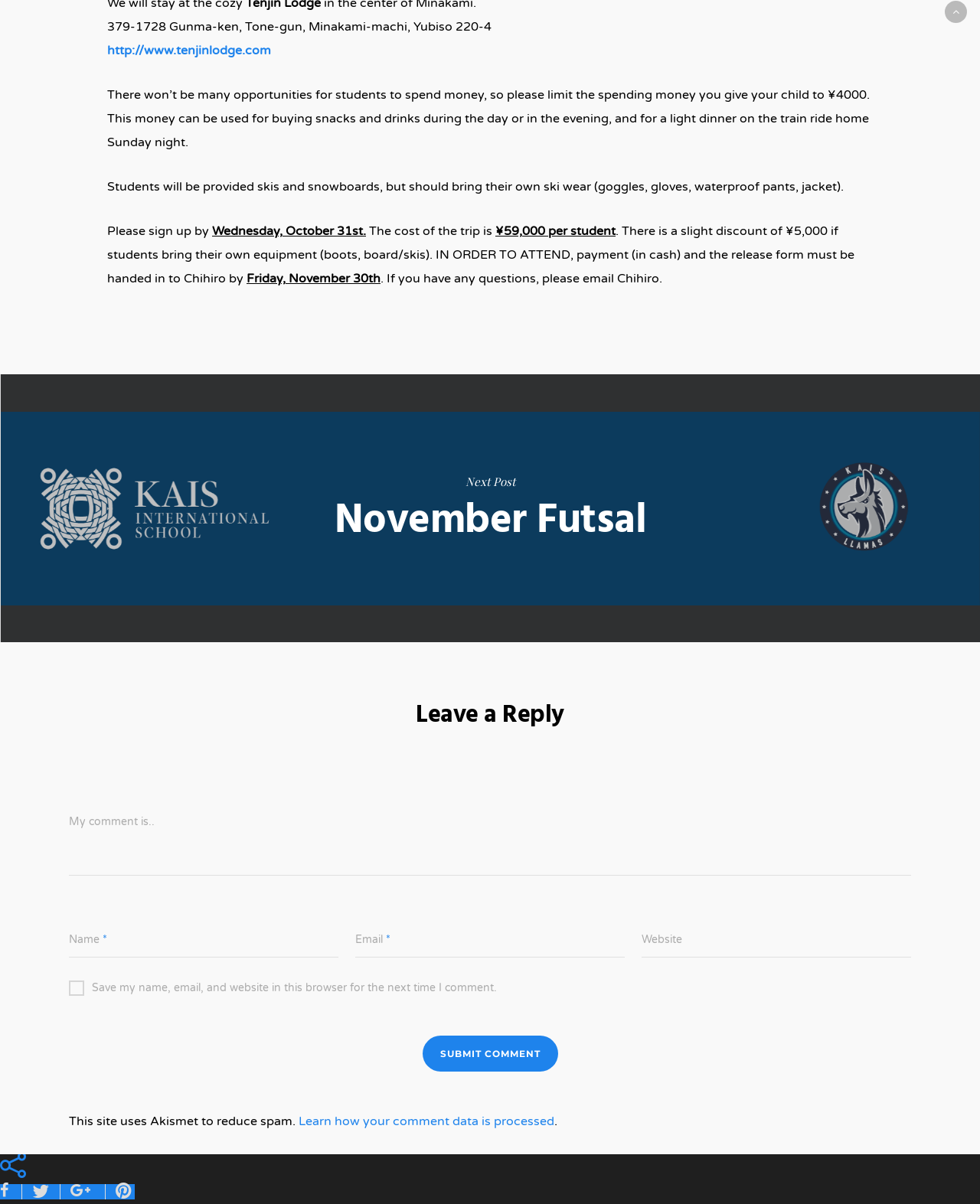Using the given element description, provide the bounding box coordinates (top-left x, top-left y, bottom-right x, bottom-right y) for the corresponding UI element in the screenshot: name="submit" value="Submit Comment"

[0.431, 0.86, 0.569, 0.89]